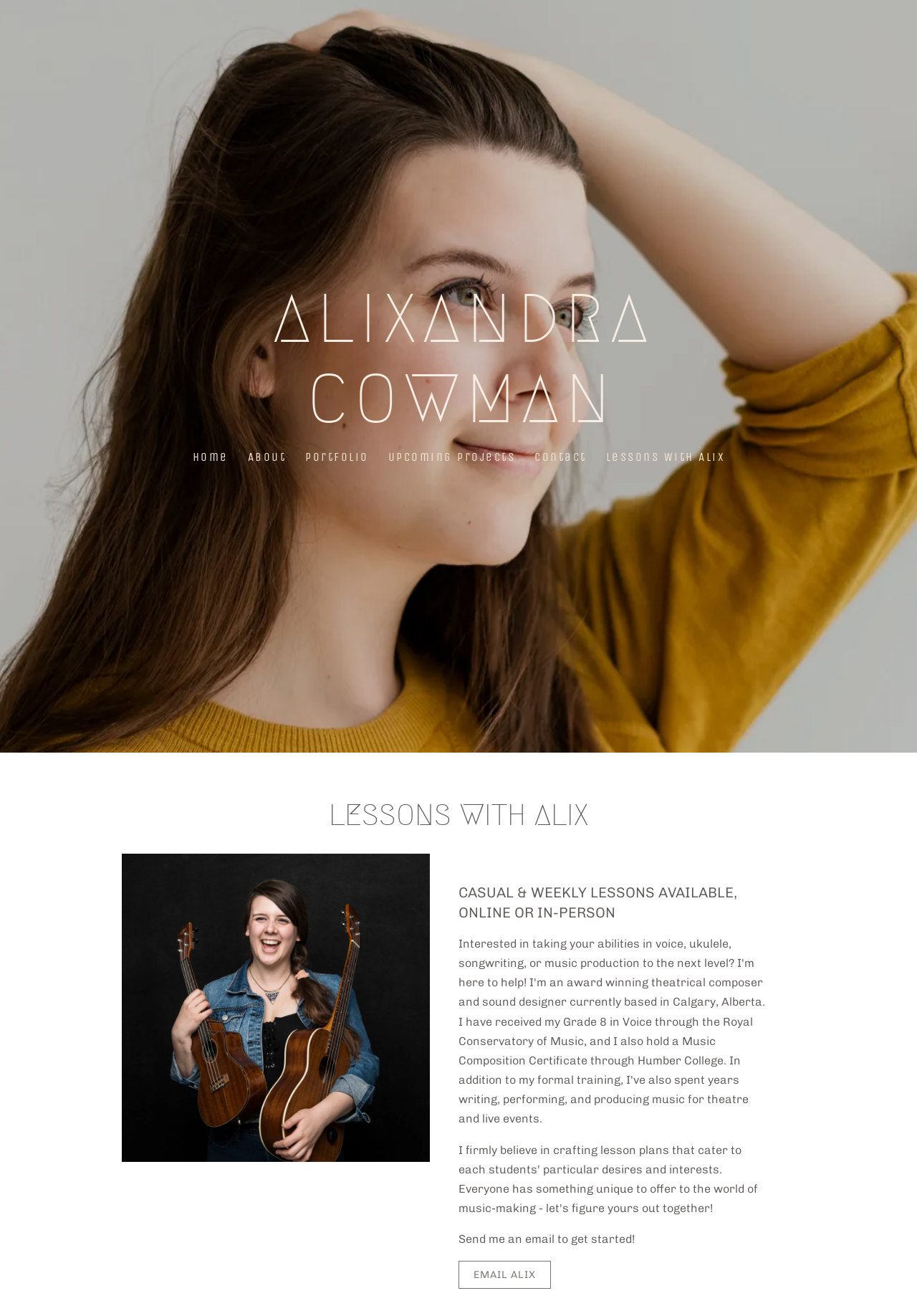Extract the bounding box coordinates of the UI element described: "here". Provide the coordinates in the format [left, top, right, bottom] with values ranging from 0 to 1.

None